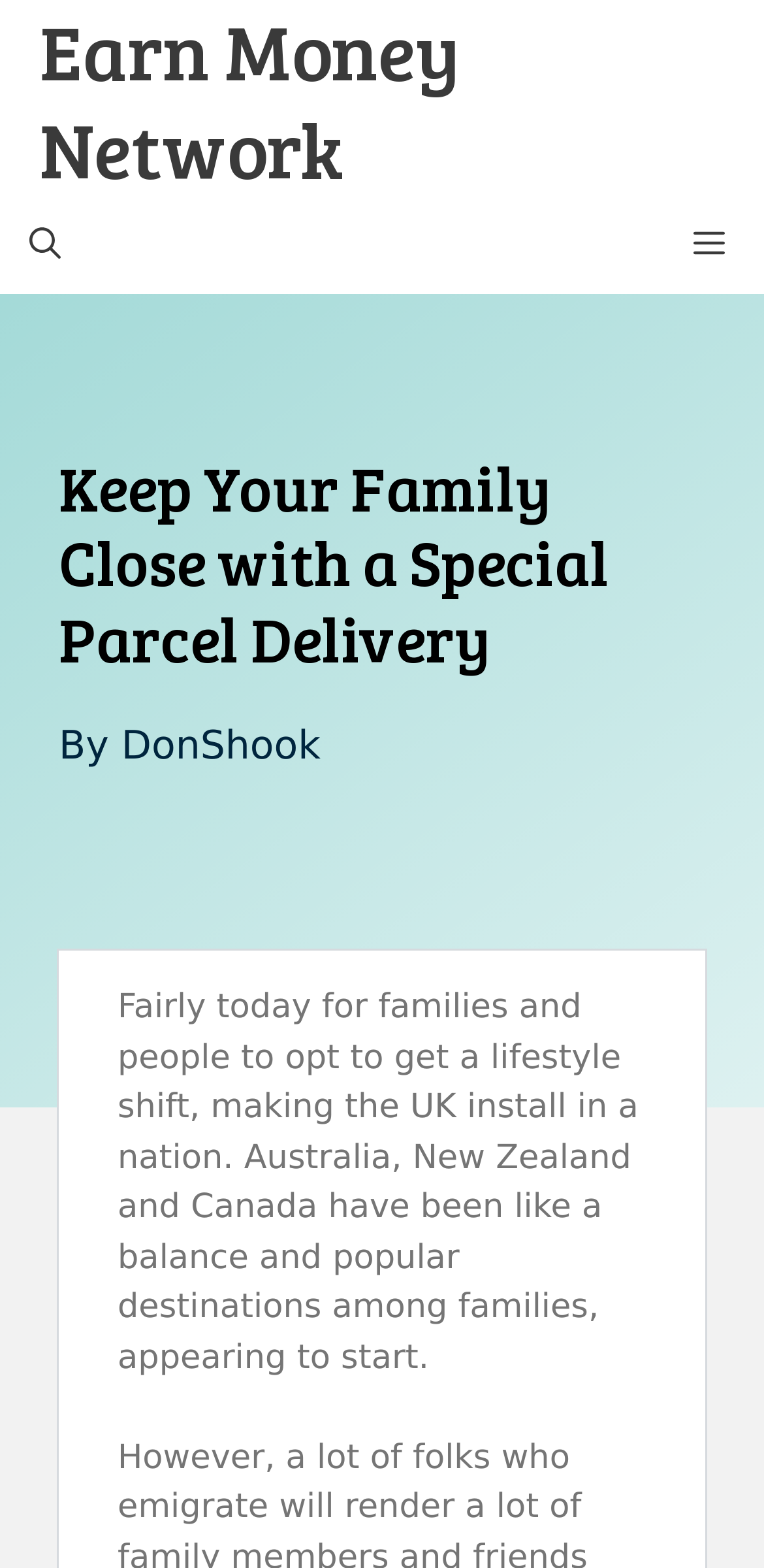Based on the image, please elaborate on the answer to the following question:
What is the topic of the webpage?

The webpage appears to be discussing the idea of making a lifestyle shift, as mentioned in the text 'Fairly today for families and people to opt to get a lifestyle shift, making the UK install in a nation'.